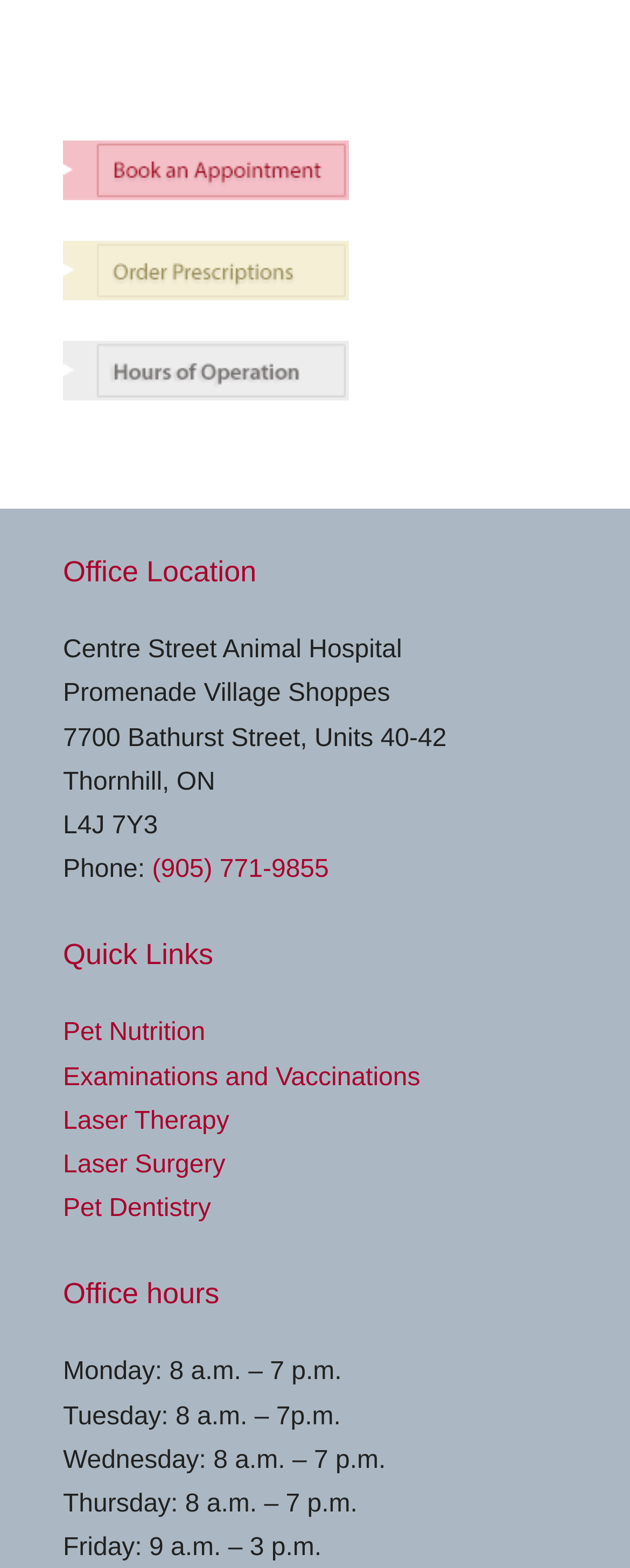Bounding box coordinates are specified in the format (top-left x, top-left y, bottom-right x, bottom-right y). All values are floating point numbers bounded between 0 and 1. Please provide the bounding box coordinate of the region this sentence describes: title="book"

[0.1, 0.114, 0.554, 0.132]